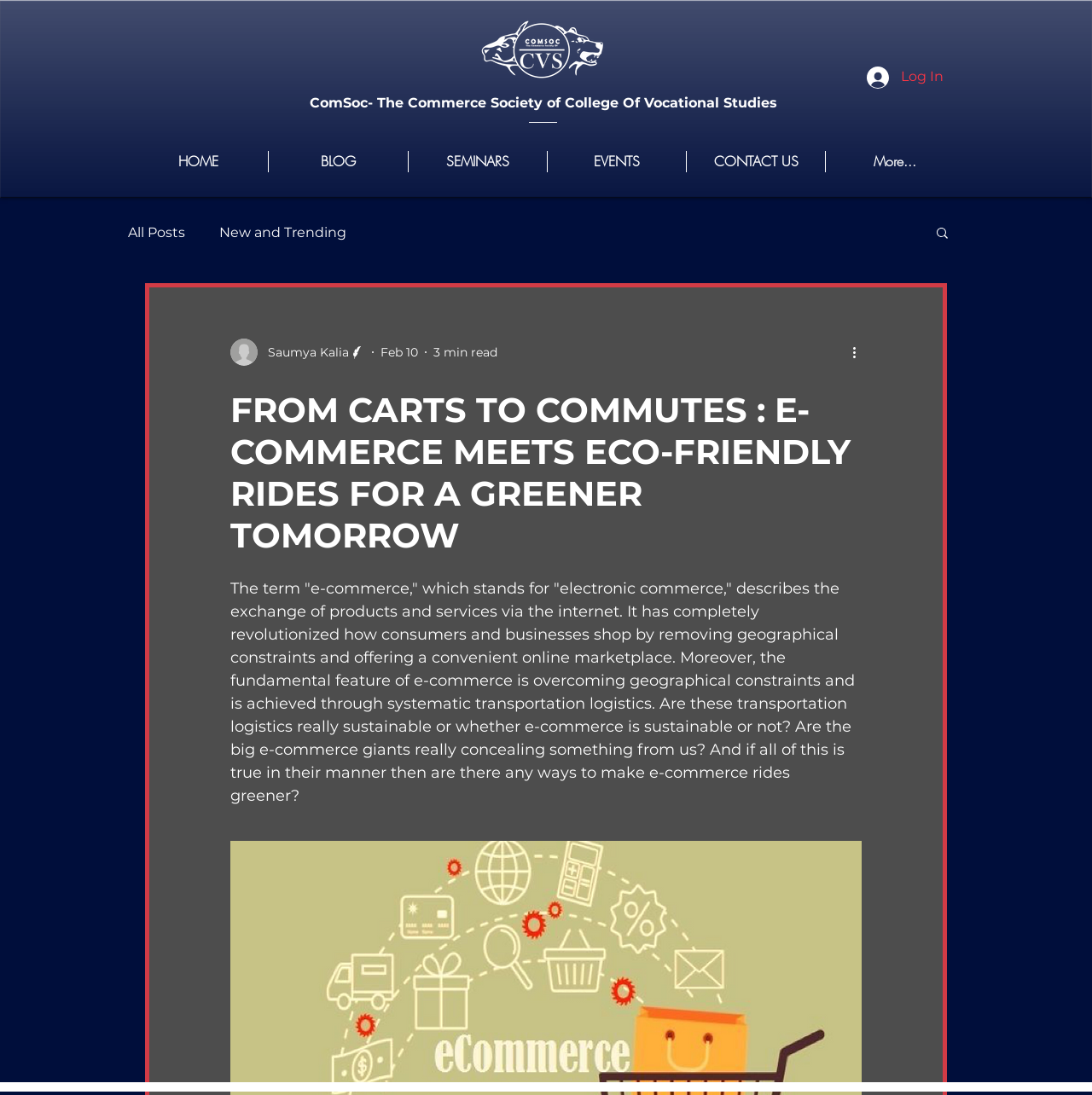Please determine the bounding box coordinates for the UI element described as: "Log In".

[0.783, 0.056, 0.875, 0.085]